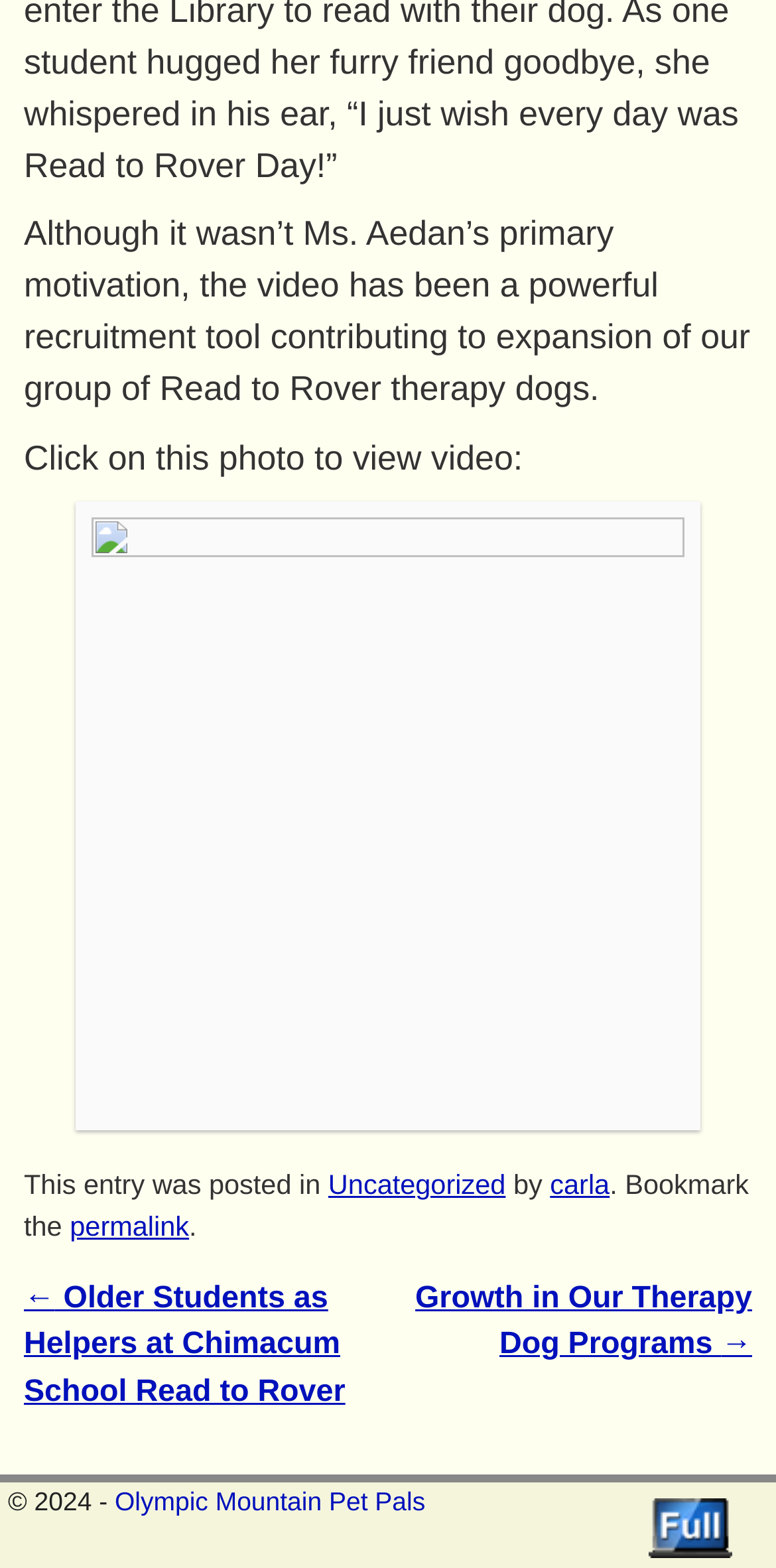What is the primary motivation of Ms. Aedan?
Look at the image and respond with a one-word or short phrase answer.

Not specified